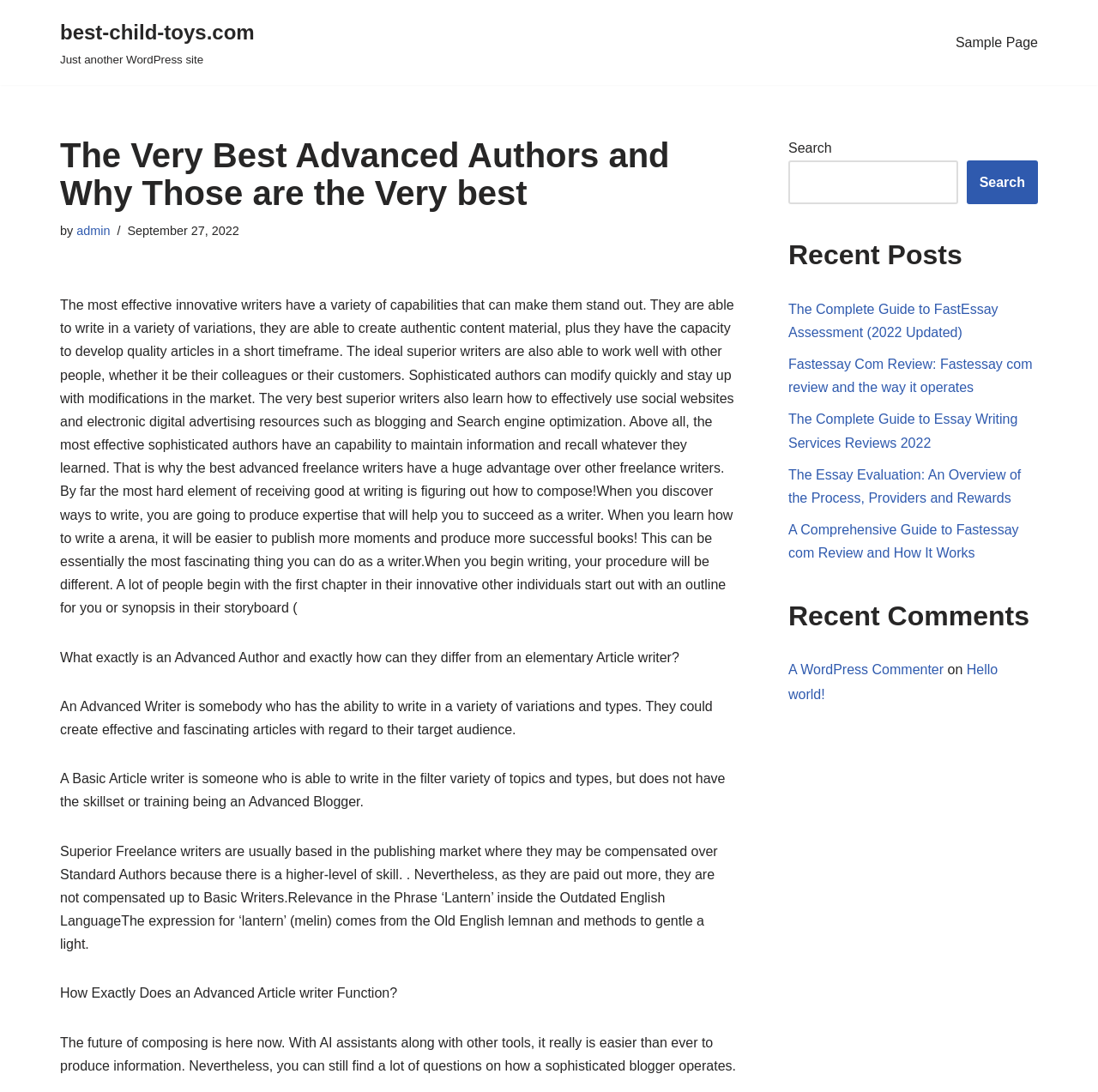Provide the bounding box coordinates for the specified HTML element described in this description: "admin". The coordinates should be four float numbers ranging from 0 to 1, in the format [left, top, right, bottom].

[0.07, 0.205, 0.1, 0.218]